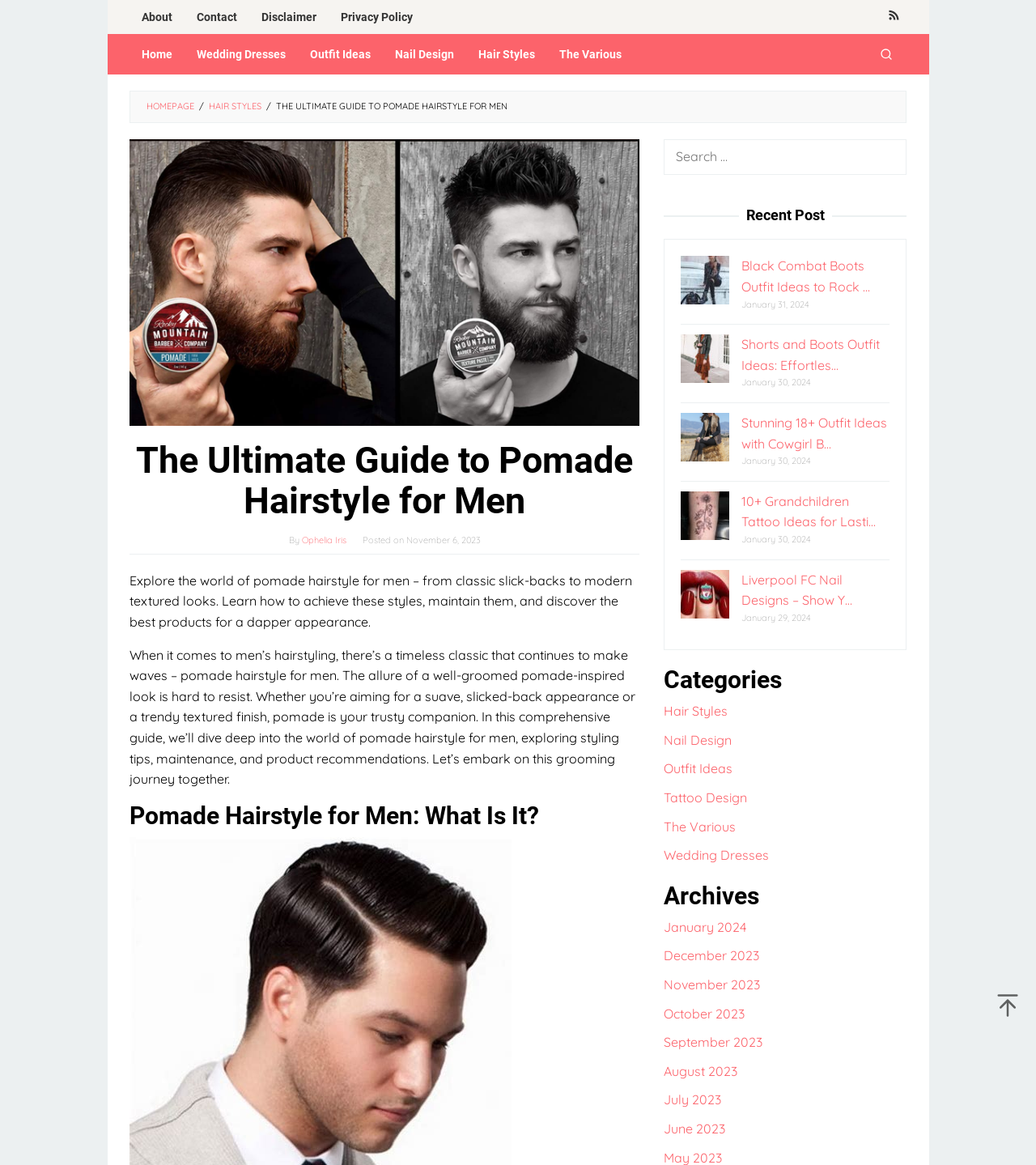Could you specify the bounding box coordinates for the clickable section to complete the following instruction: "Visit the homepage"?

[0.125, 0.029, 0.178, 0.064]